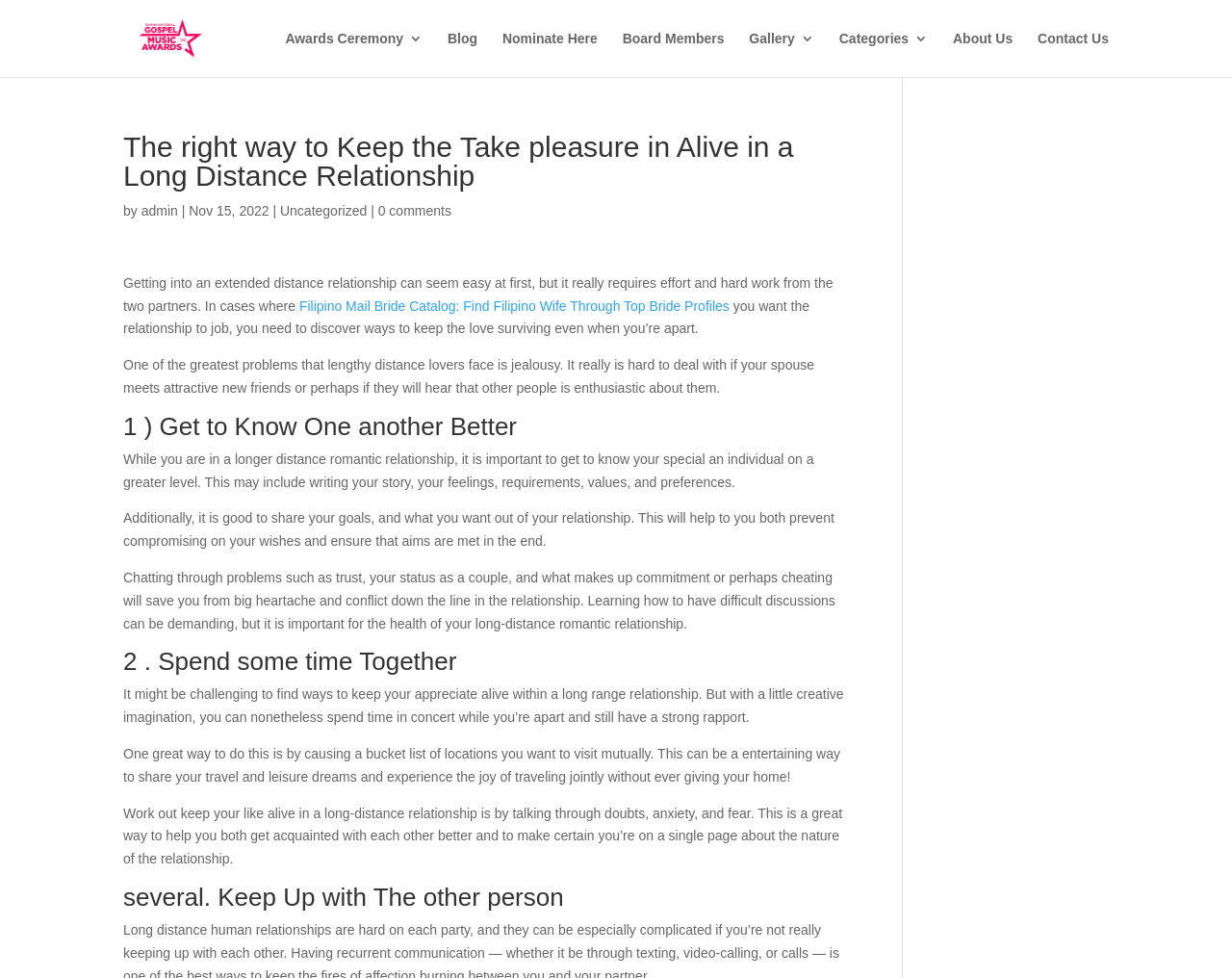Reply to the question with a brief word or phrase: What is the importance of having difficult discussions in a long distance relationship?

To save from heartache